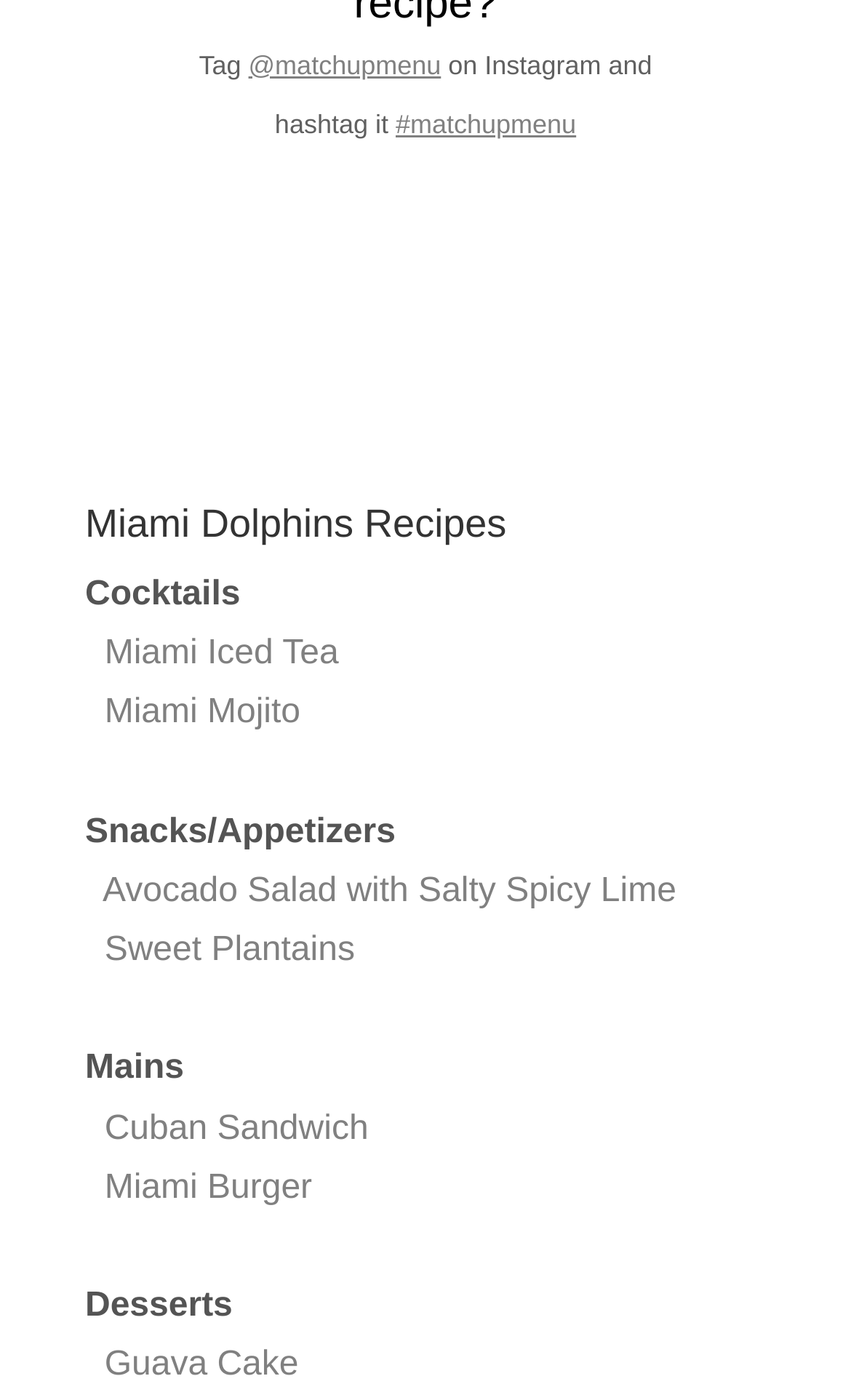Locate the bounding box coordinates of the area to click to fulfill this instruction: "Check out Guava Cake". The bounding box should be presented as four float numbers between 0 and 1, in the order [left, top, right, bottom].

[0.123, 0.962, 0.351, 0.989]